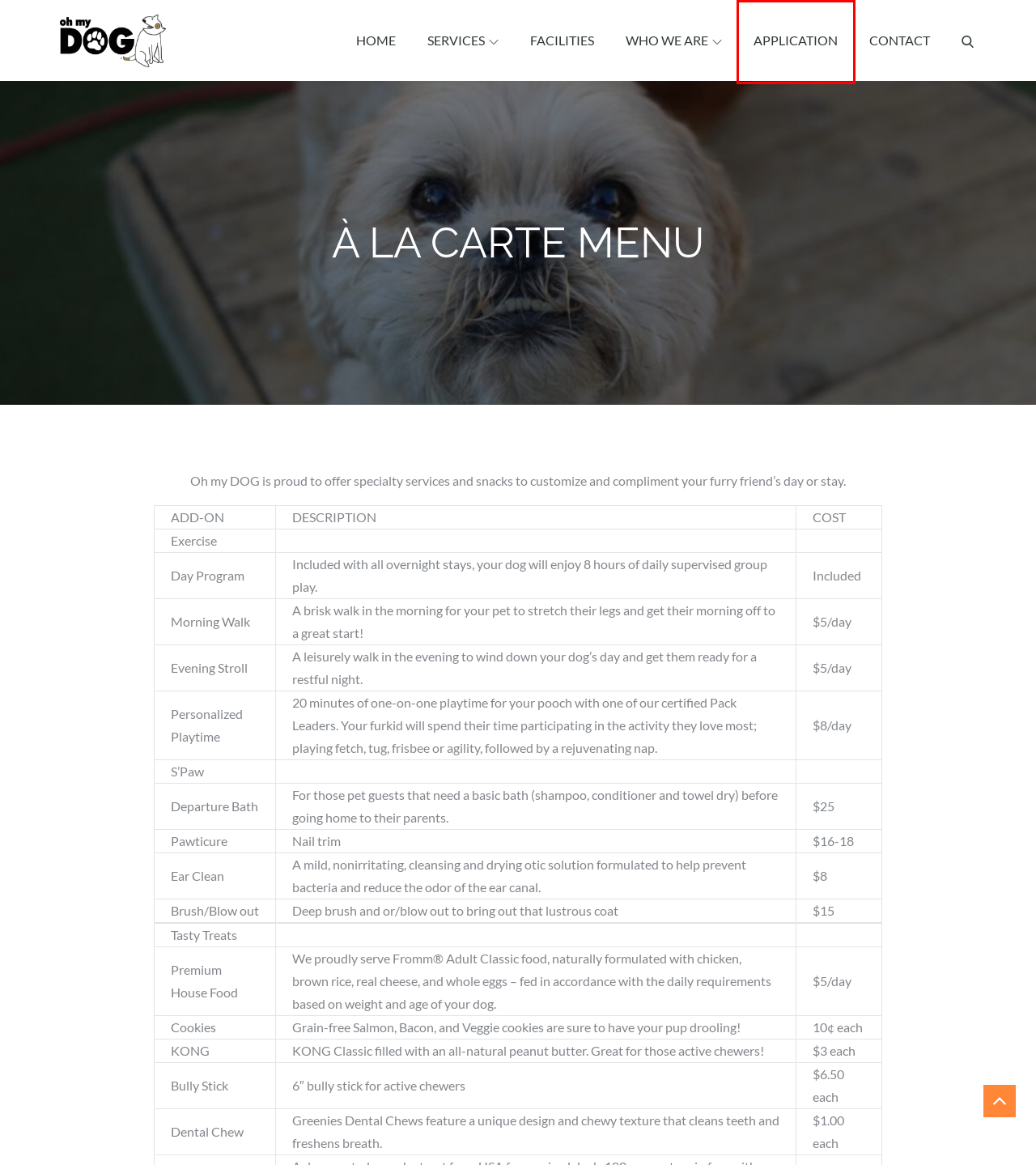You are given a screenshot of a webpage within which there is a red rectangle bounding box. Please choose the best webpage description that matches the new webpage after clicking the selected element in the bounding box. Here are the options:
A. Services – Oh my Dog
B. Facilities – Oh my Dog
C. who we are – Oh my Dog
D. Mission – Oh my Dog
E. Contact – Oh my Dog
F. Oh my Dog
G. Application – Oh my Dog
H. Daycare – Oh my Dog

G